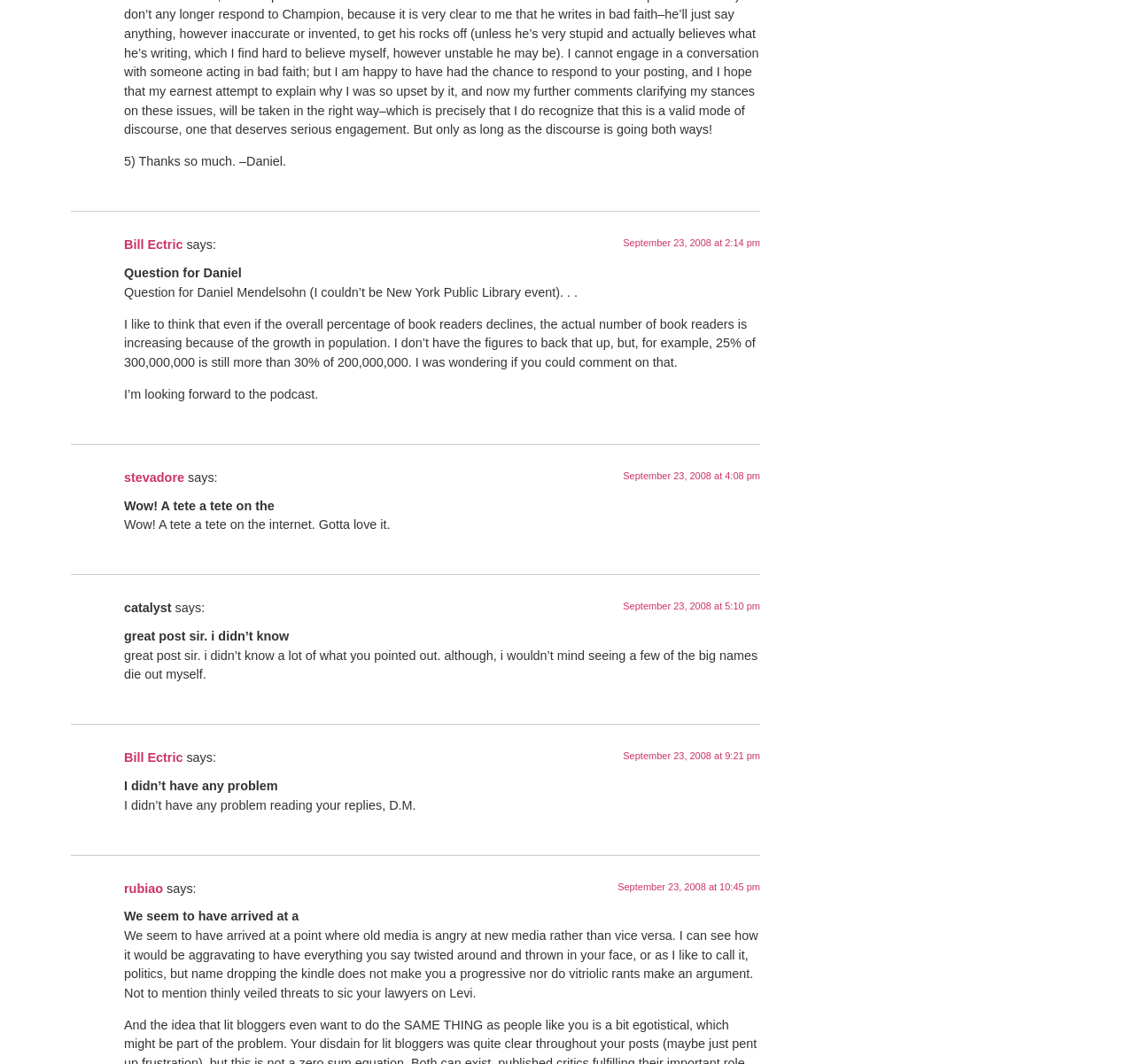Use the details in the image to answer the question thoroughly: 
What is the date of the second comment?

The second comment is contained within the second 'article' element, which has a 'FooterAsNonLandmark' element with a link containing the date 'September 23, 2008 at 2:14 pm'.